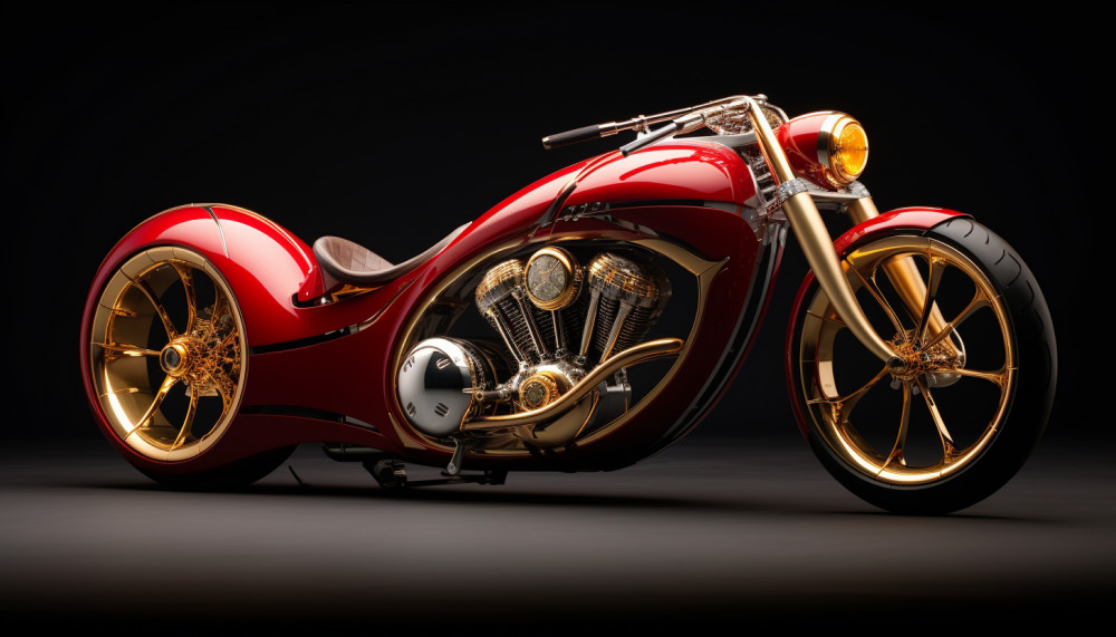Break down the image and describe each part extensively.

This striking image showcases a uniquely designed motorcycle, featuring a bold, glossy red frame accented with luxurious gold detailing. The motorcycle boasts an elongated and elegant silhouette, highlighting its aerodynamic shape. The prominent engine, which is displayed prominently in the design, features intricate gold accents that draw the eye, showcasing the craftsmanship involved in its creation. The wheels are a standout feature, with striking gold rims that further enhance the bike's aesthetic appeal. The overall look combines modern engineering with a classic aesthetic, perfectly encapsulating the theme of "Riding in Style: The Aesthetic Revolution in Motorcycle Design." This image reflects not only the mechanics of a motorcycle but also its role as a symbol of artistic expression and design innovation.